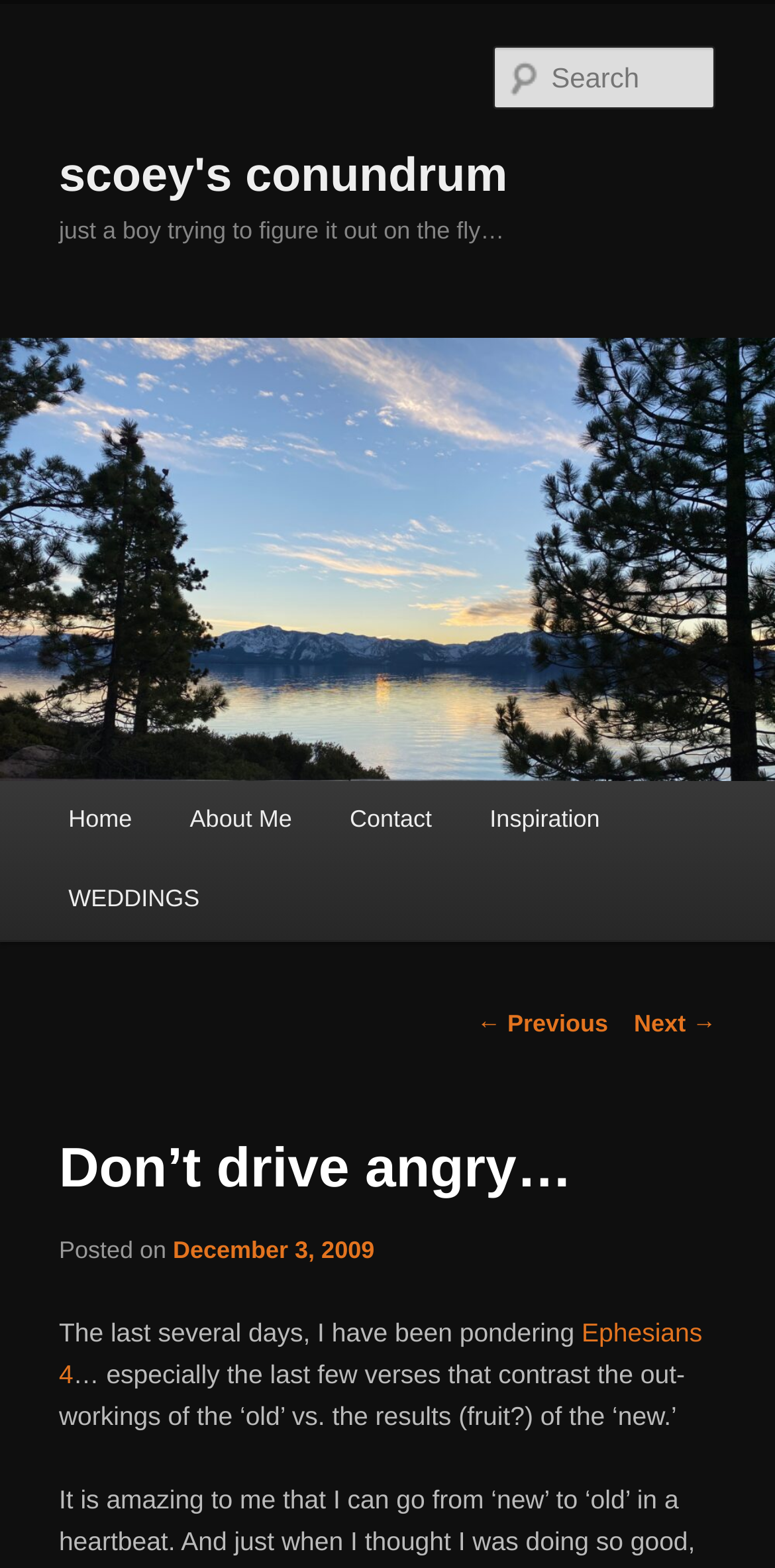What is the purpose of the textbox?
Can you provide a detailed and comprehensive answer to the question?

The purpose of the textbox can be inferred from the text 'Search' which is associated with the textbox element, indicating that it is used for searching the blog.